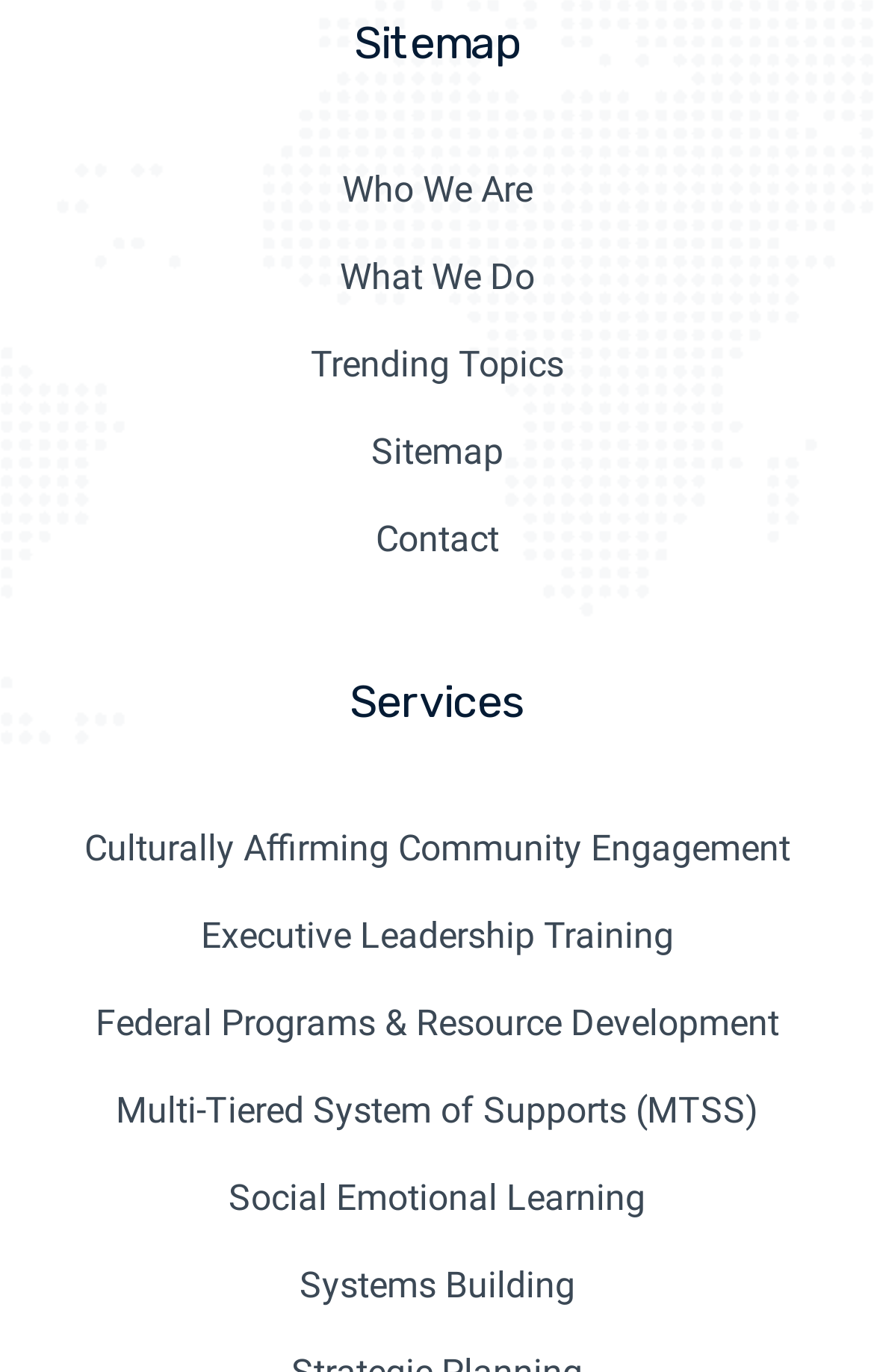Kindly determine the bounding box coordinates for the clickable area to achieve the given instruction: "access Sitemap".

[0.077, 0.367, 0.923, 0.406]